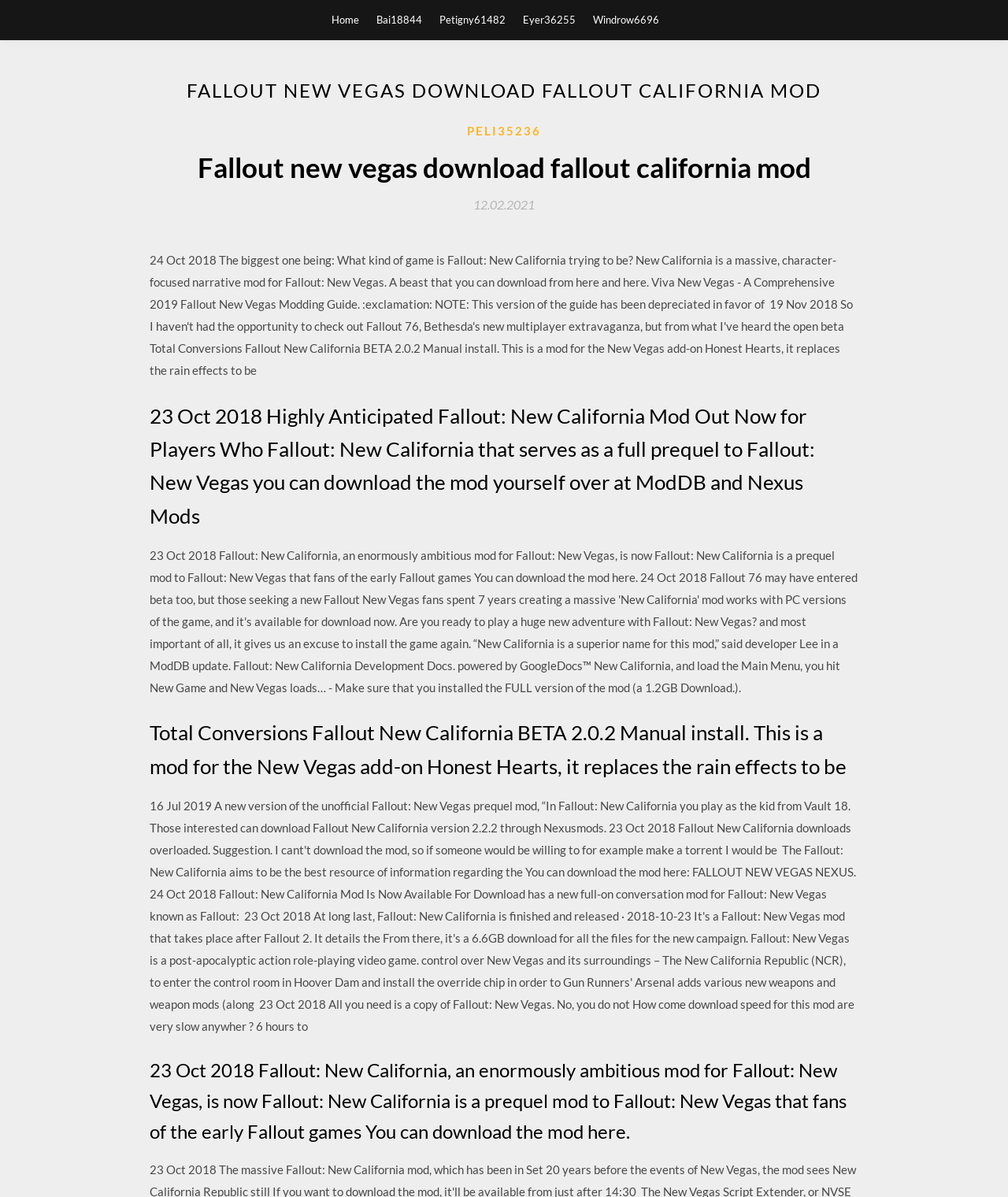What is the type of mod?
Please answer the question as detailed as possible.

The webpage contains a heading 'Total Conversions Fallout New California BETA 2.0.2 Manual install', which indicates that the type of mod is Total Conversions.